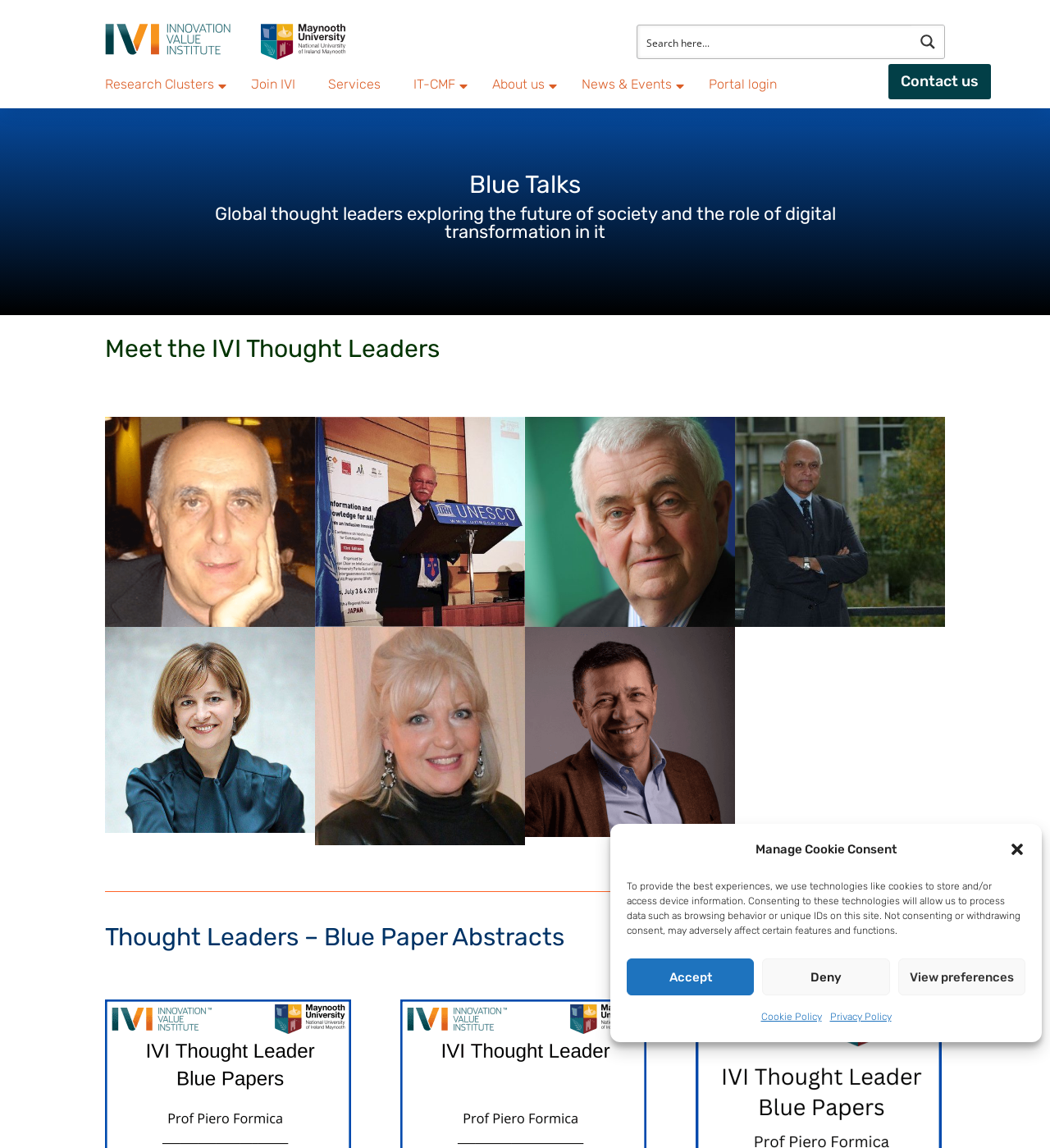Answer the question using only one word or a concise phrase: What is the function of the search form?

Search